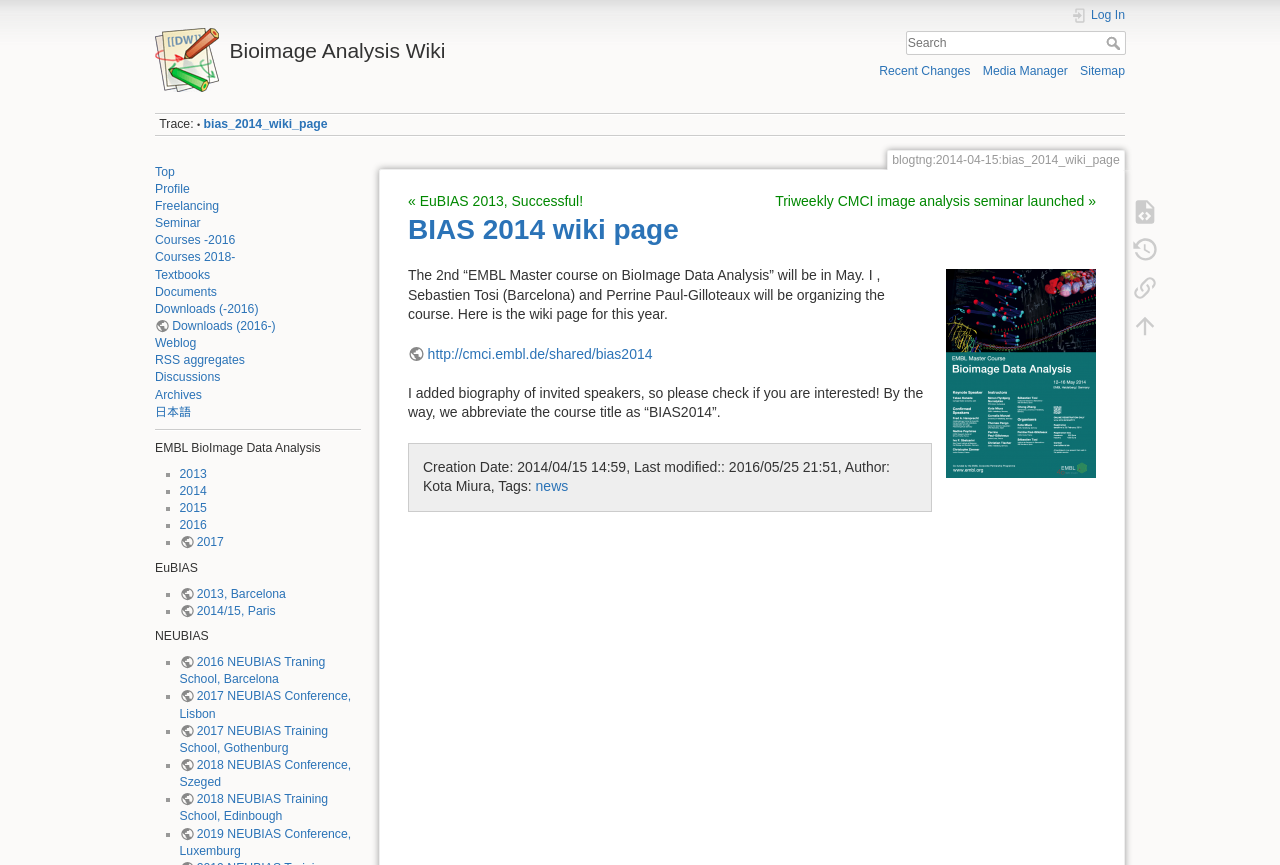Please specify the bounding box coordinates of the element that should be clicked to execute the given instruction: 'Check the EuBIAS 2013 page'. Ensure the coordinates are four float numbers between 0 and 1, expressed as [left, top, right, bottom].

[0.14, 0.678, 0.223, 0.694]